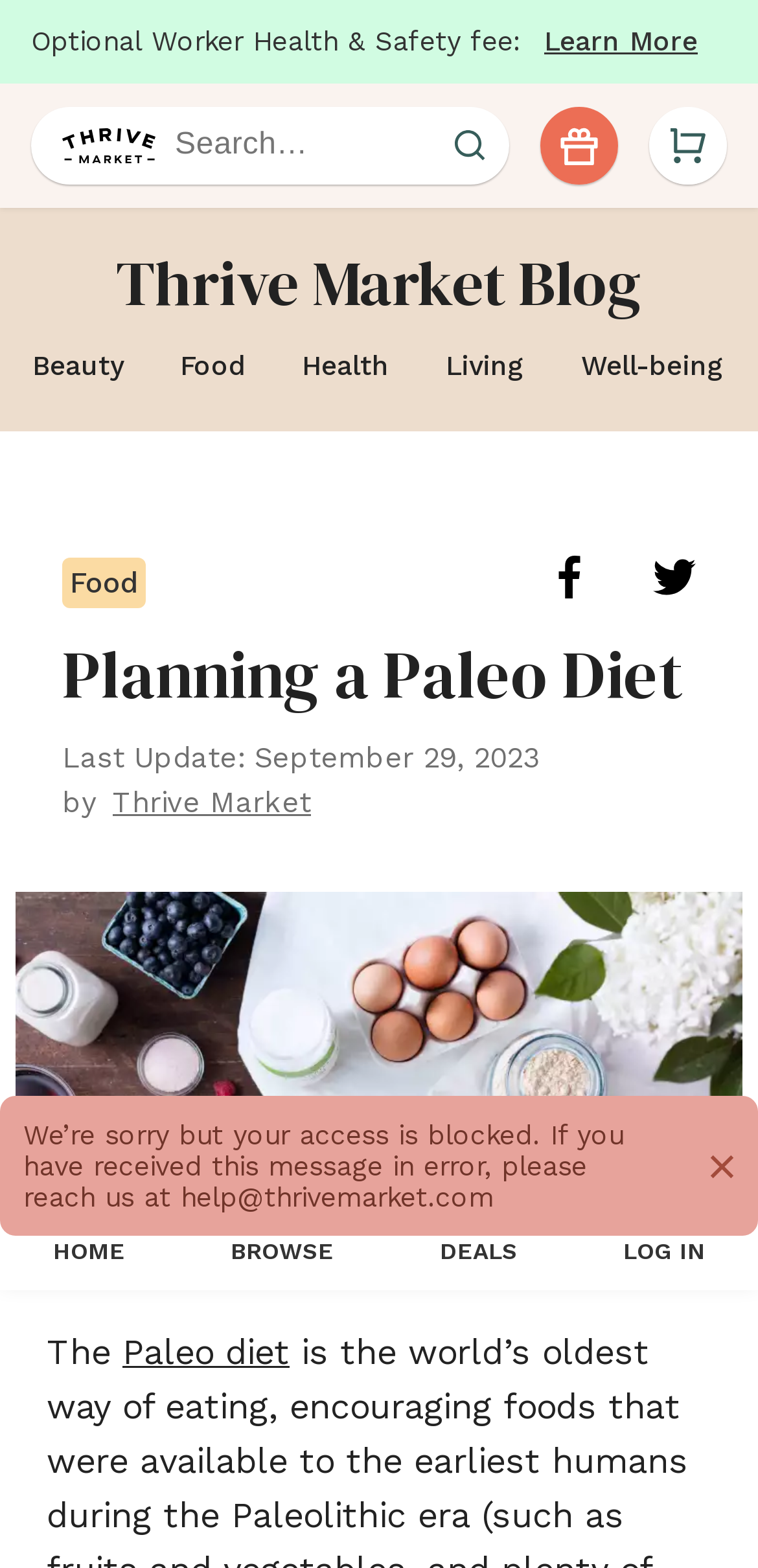Given the element description title="Share article in Facebook", identify the bounding box coordinates for the UI element on the webpage screenshot. The format should be (top-left x, top-left y, bottom-right x, bottom-right y), with values between 0 and 1.

[0.723, 0.354, 0.862, 0.388]